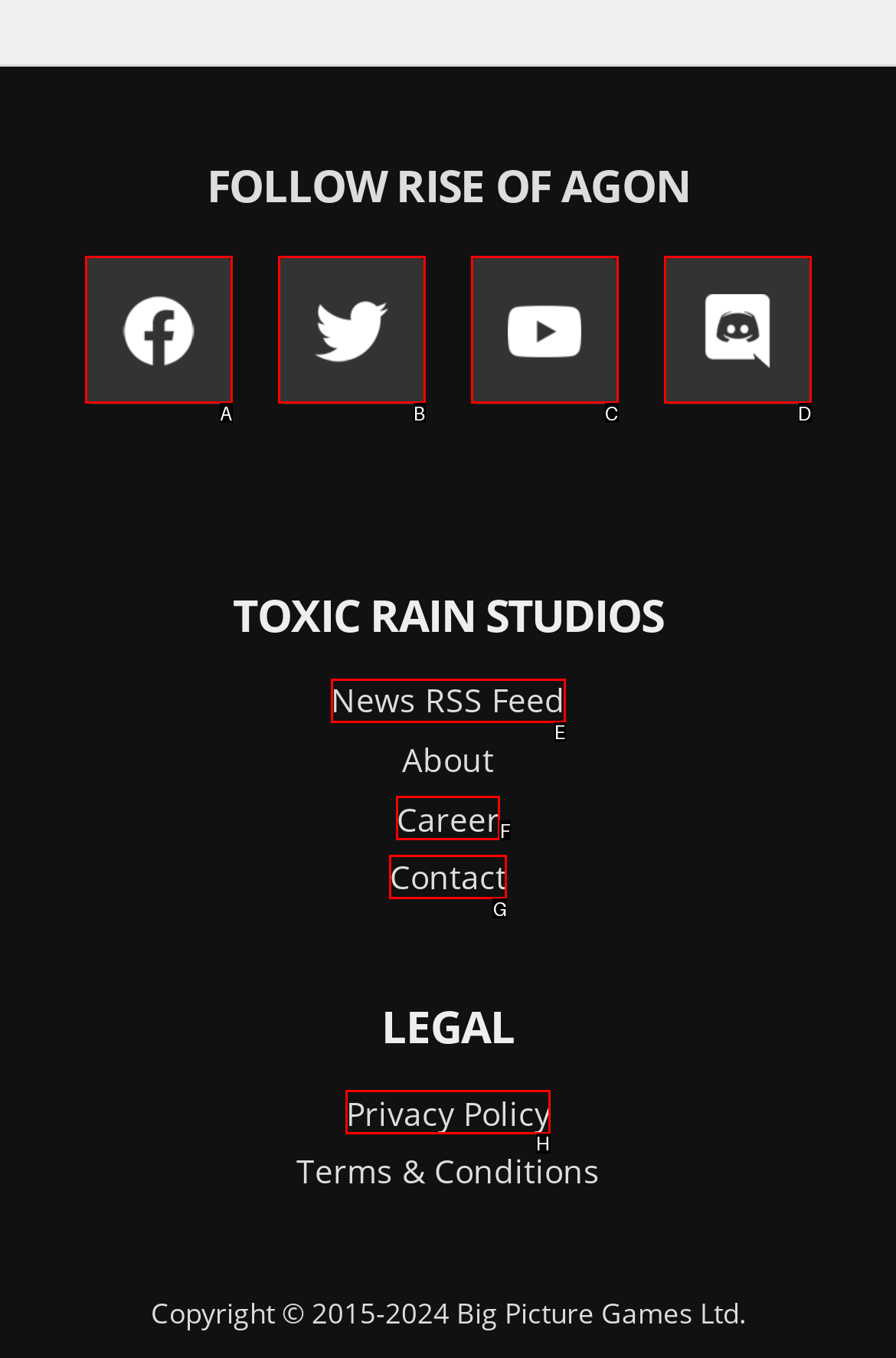To achieve the task: Check the privacy policy, indicate the letter of the correct choice from the provided options.

H